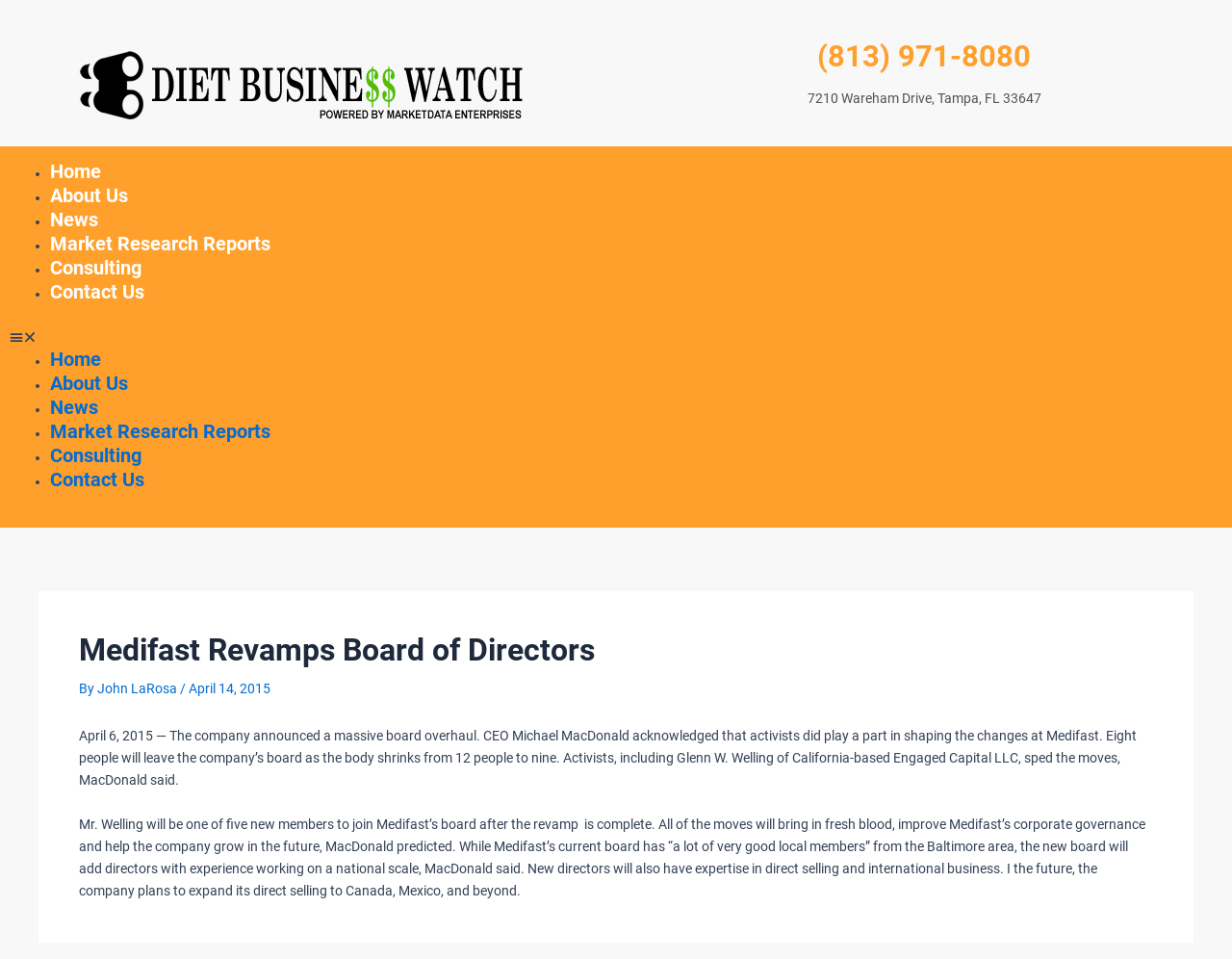Respond to the question with just a single word or phrase: 
What is the phone number on the webpage?

(813) 971-8080